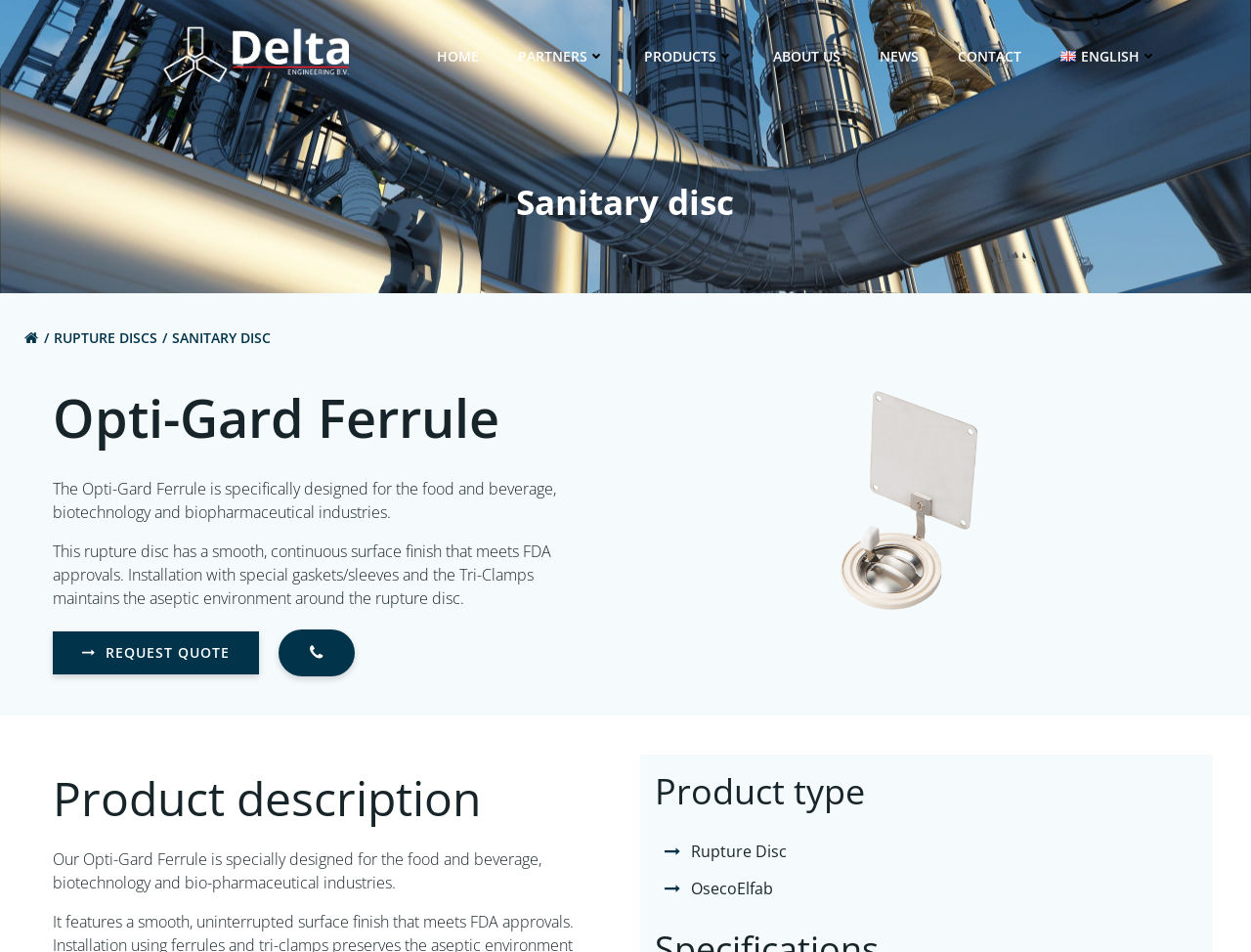Write an elaborate caption that captures the essence of the webpage.

The webpage is about the Opti-Gard Ferrule, a rupture disc designed for the food and beverage, biotechnology, and biopharmaceutical industries. At the top, there is a navigation menu with links to HOME, PARTNERS, PRODUCTS, ABOUT US, NEWS, CONTACT, and ENGLISH. Below the navigation menu, there is a heading "Sanitary disc" followed by a small image and a link to RUPTURE DISCS.

The main content of the webpage is divided into sections. The first section has a heading "Opti-Gard Ferrule" and provides a brief description of the product, stating that it has a smooth, continuous surface finish that meets FDA approvals. Below this description, there are two links, one to REQUEST QUOTE and another with an image.

The next section has a heading "Product description" and provides more information about the Opti-Gard Ferrule, reiterating that it is designed for the food and beverage, biotechnology, and biopharmaceutical industries. Below this section, there is another section with a heading "Product type" that lists two types of products, Rupture Disc and OsecoElfab, each with an accompanying image.

Throughout the webpage, there are several images, including a small image at the top and images accompanying the links and product types. The overall layout is organized, with clear headings and concise text, making it easy to navigate and understand the content.